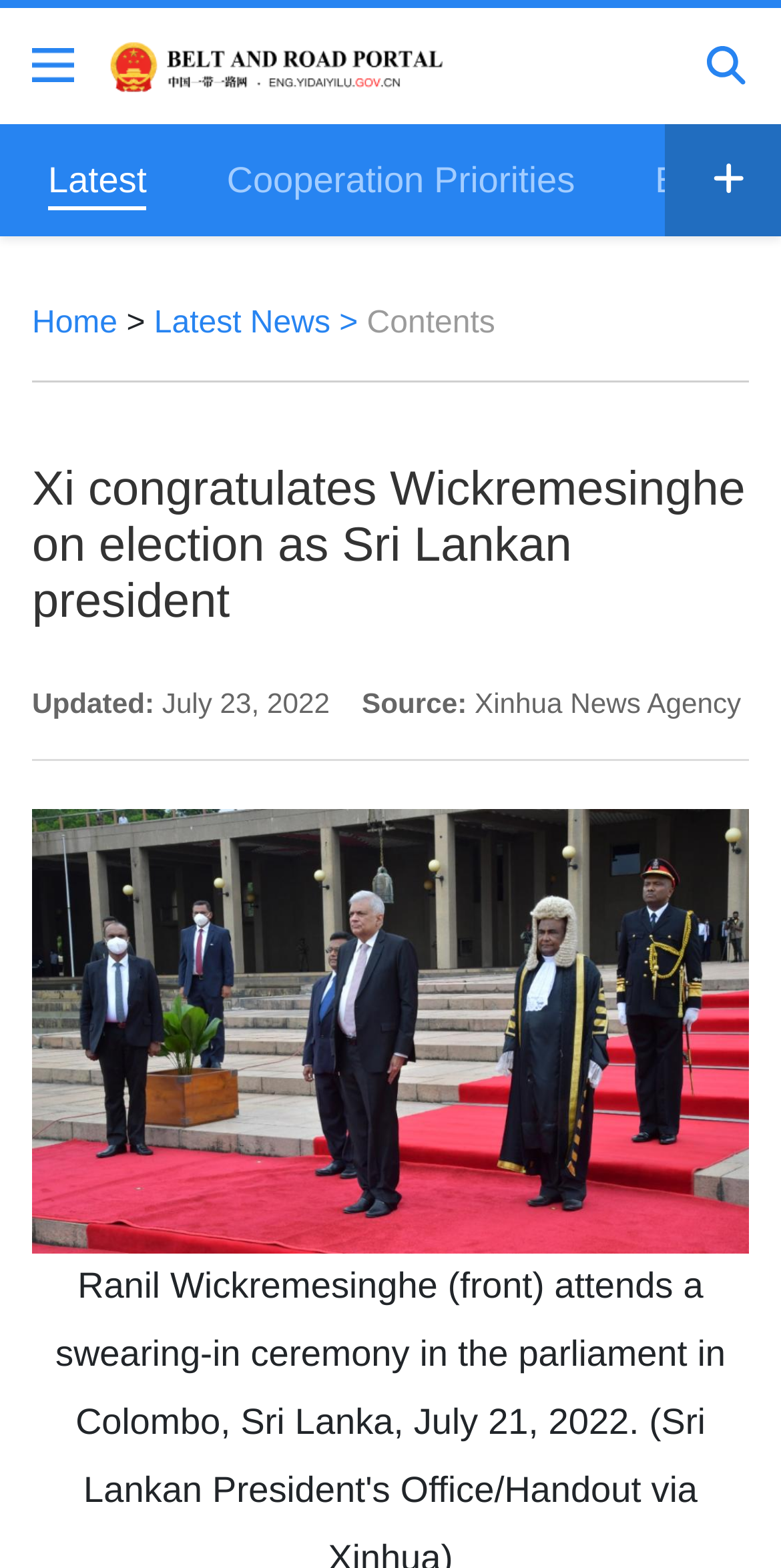Utilize the details in the image to thoroughly answer the following question: What is the name of the president congratulated by Xi Jinping?

I found the answer by reading the main heading of the webpage, which states 'Xi congratulates Wickremesinghe on election as Sri Lankan president'. This heading clearly indicates that Ranil Wickremesinghe is the president being congratulated by Xi Jinping.